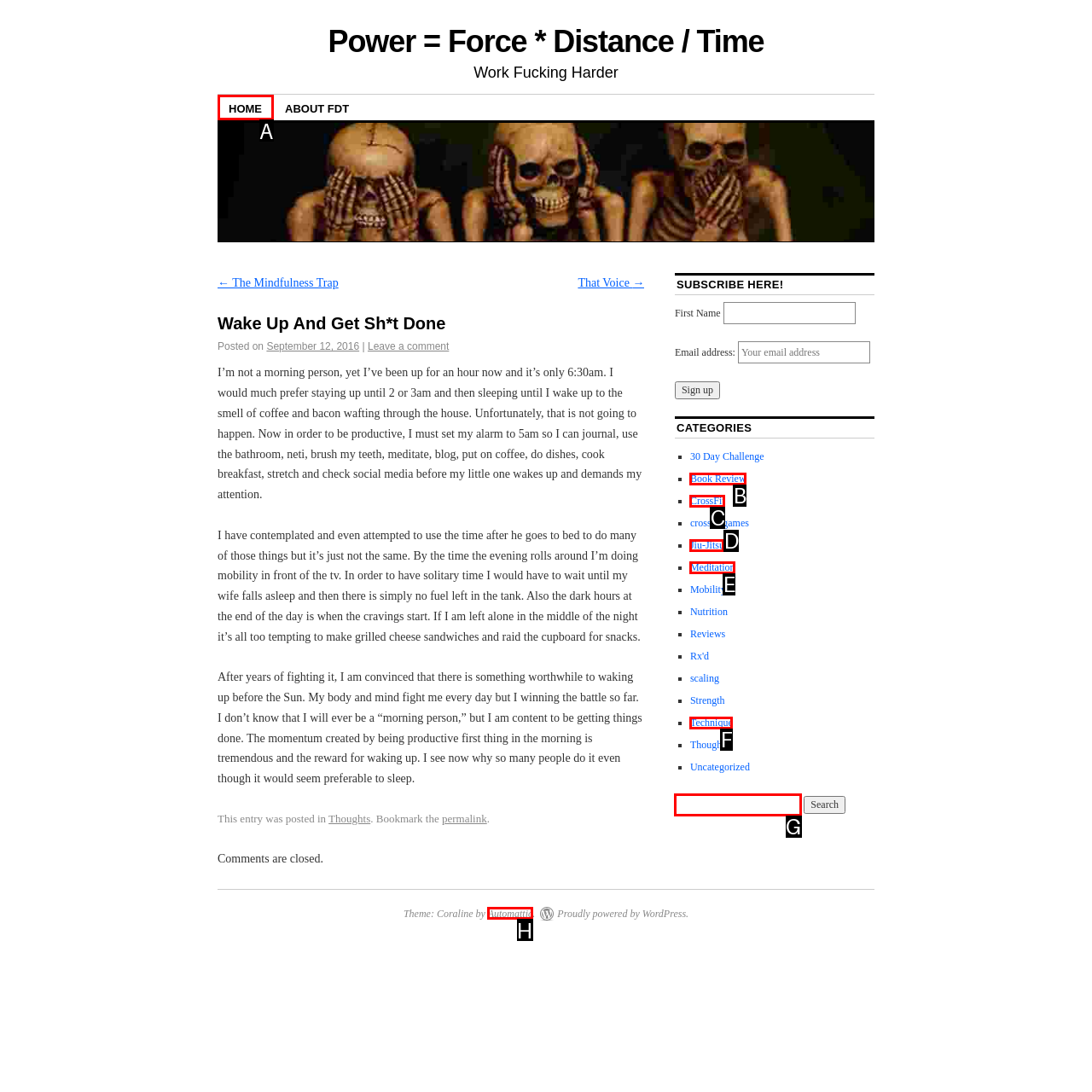Identify the HTML element that corresponds to the description: Meditation Provide the letter of the correct option directly.

E